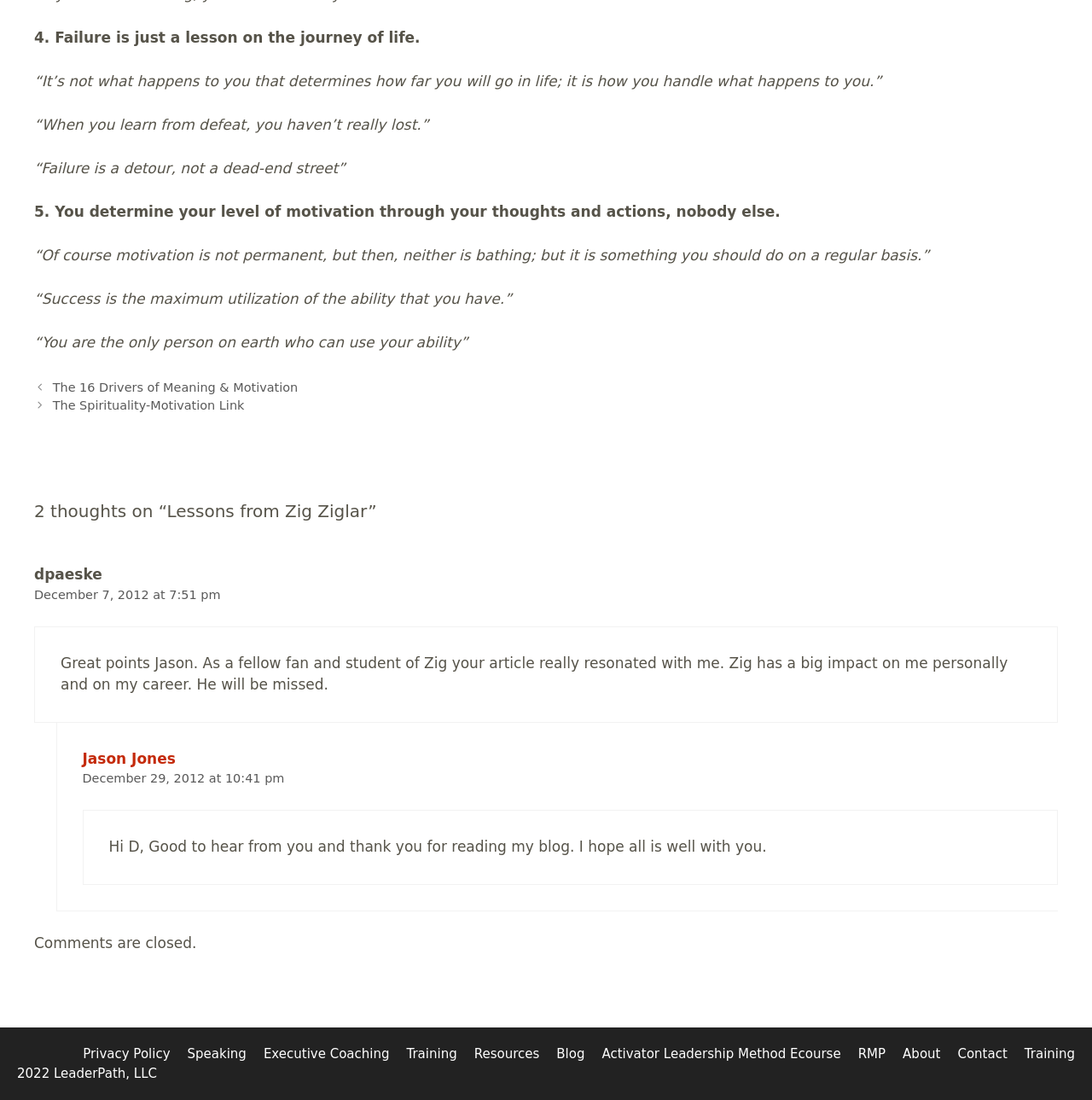Specify the bounding box coordinates of the region I need to click to perform the following instruction: "Click on 'Privacy Policy'". The coordinates must be four float numbers in the range of 0 to 1, i.e., [left, top, right, bottom].

[0.076, 0.951, 0.156, 0.965]